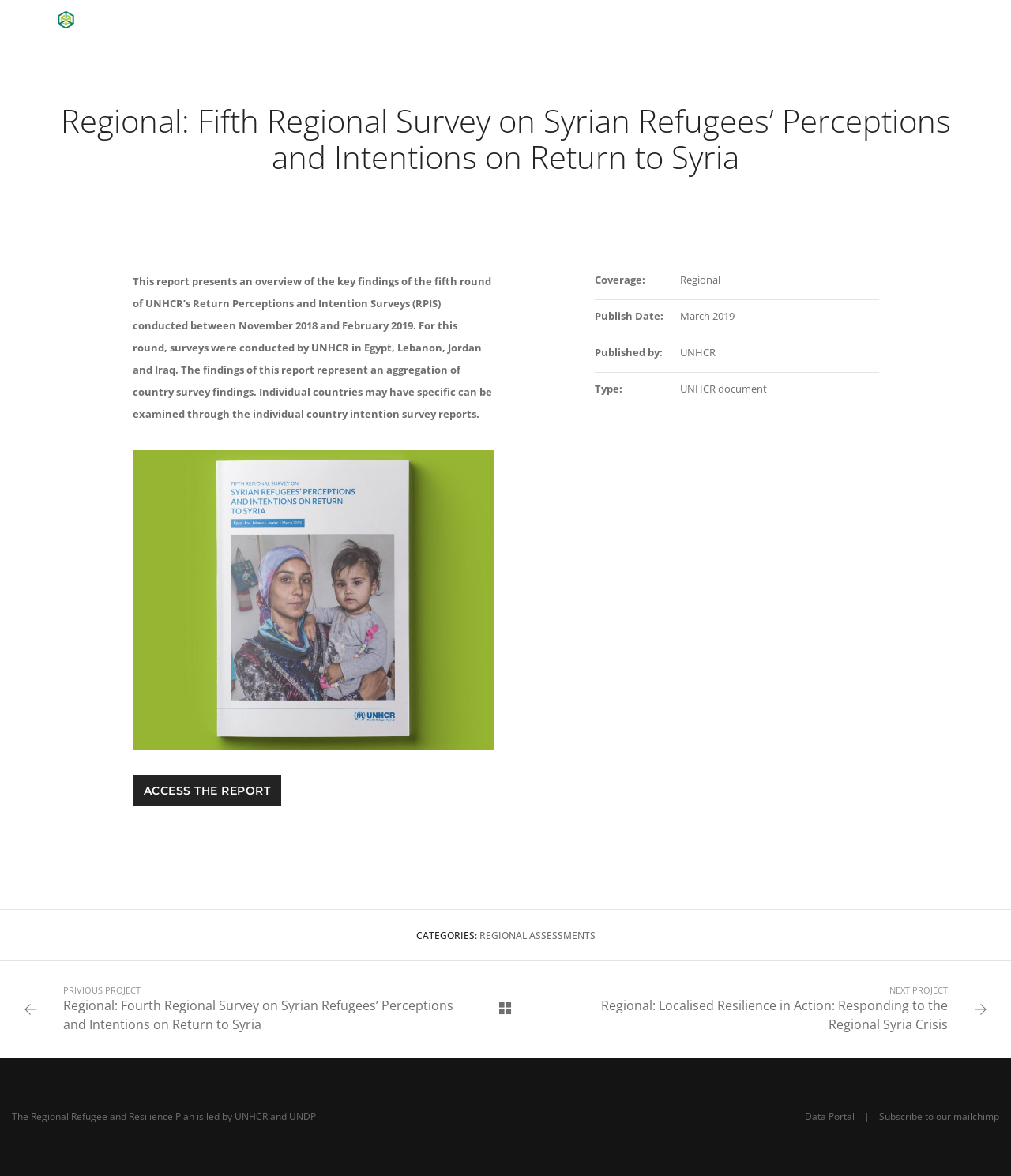Please provide a comprehensive answer to the question based on the screenshot: What is the type of document?

The type of document can be found in the static text 'Type: UNHCR document' which is located below the 'Publish Date' and 'Published by' information.